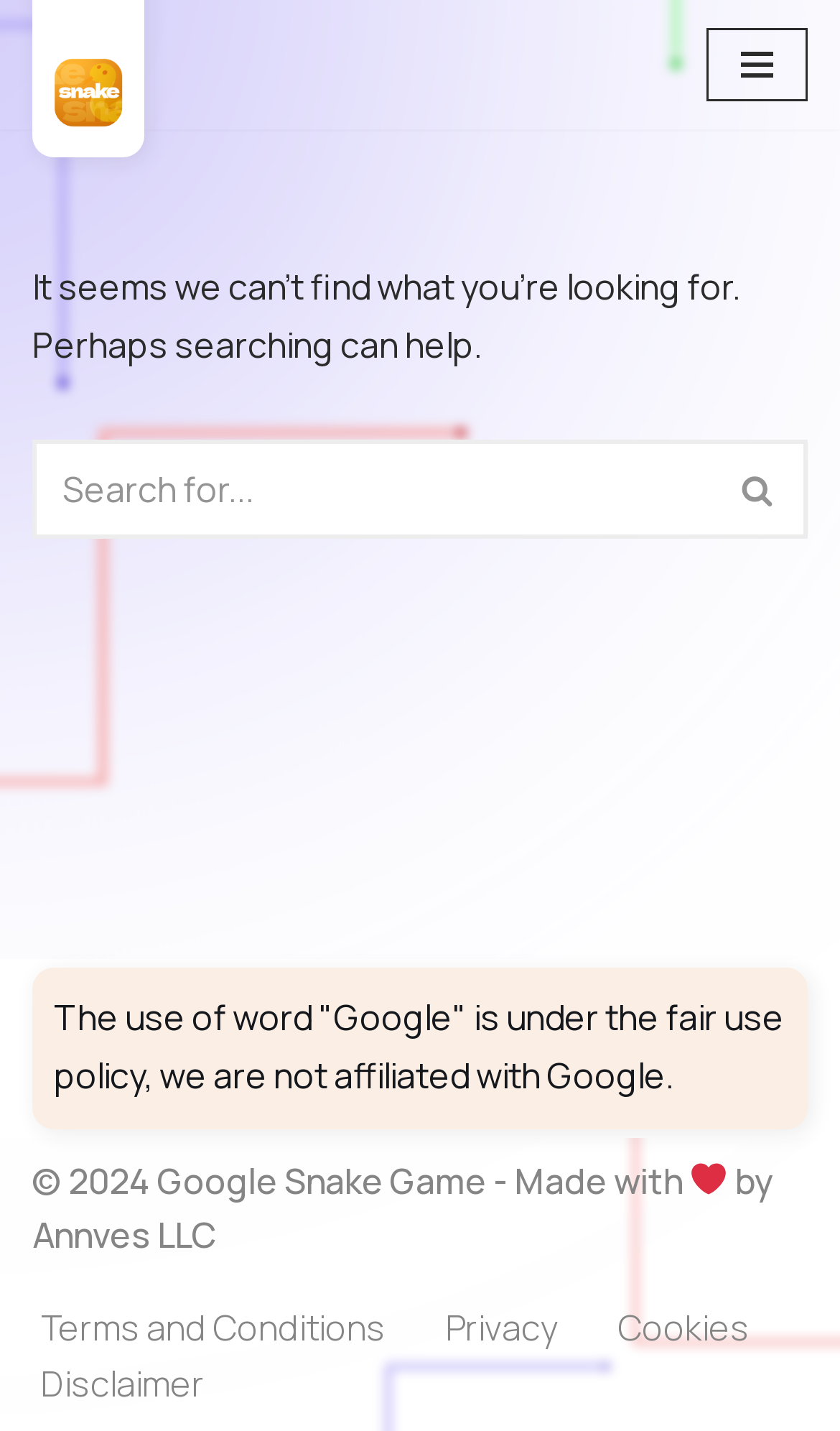Locate the bounding box coordinates of the clickable region necessary to complete the following instruction: "Search for something". Provide the coordinates in the format of four float numbers between 0 and 1, i.e., [left, top, right, bottom].

[0.038, 0.308, 0.846, 0.377]